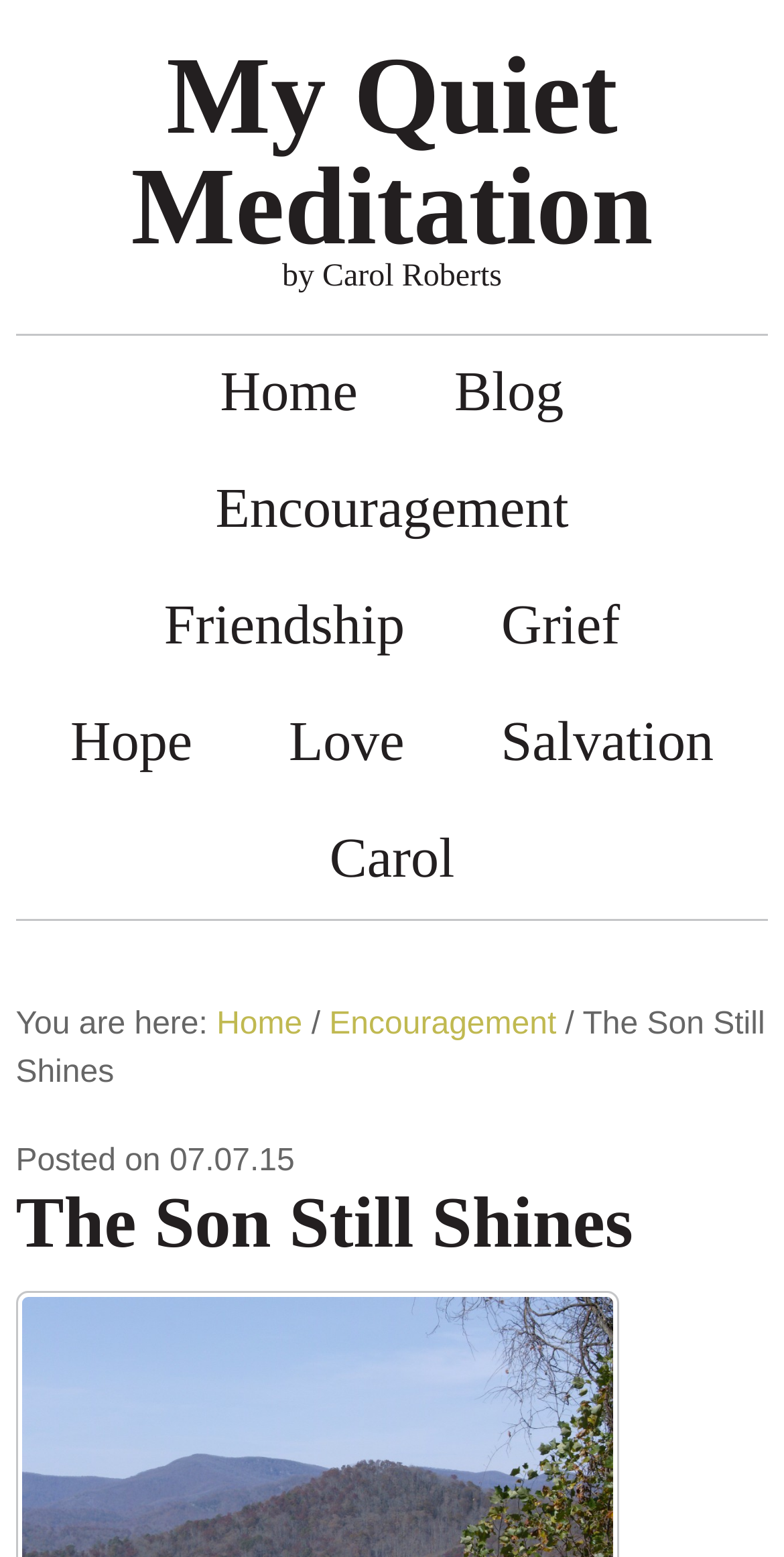Given the following UI element description: "Encouragement", find the bounding box coordinates in the webpage screenshot.

[0.42, 0.647, 0.71, 0.669]